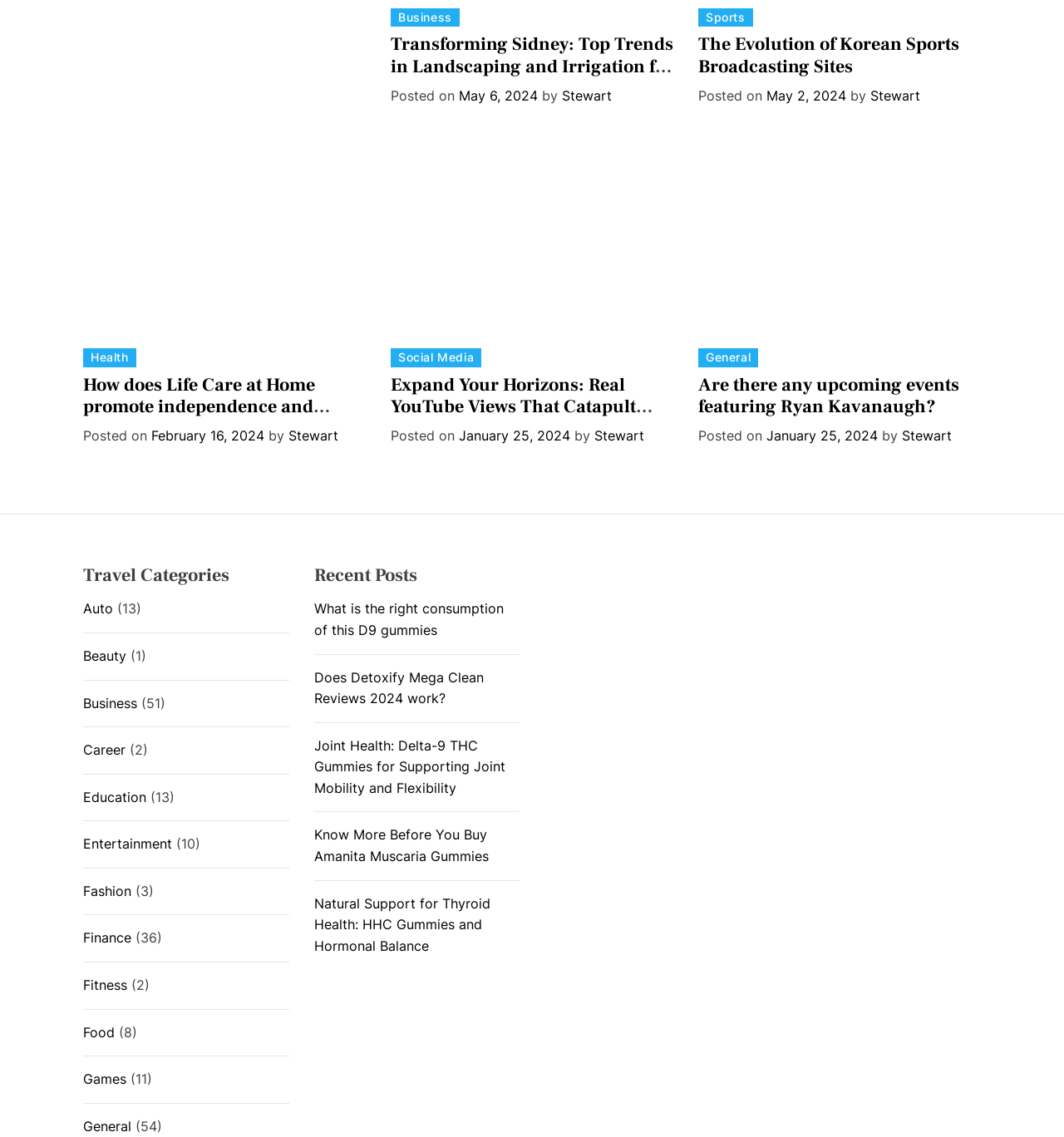How many articles are listed under the category 'Business'?
Look at the image and construct a detailed response to the question.

I found the category 'Business' on the webpage, and next to it, there is a number in parentheses, which is '51', indicating that there are 51 articles listed under the category 'Business'.